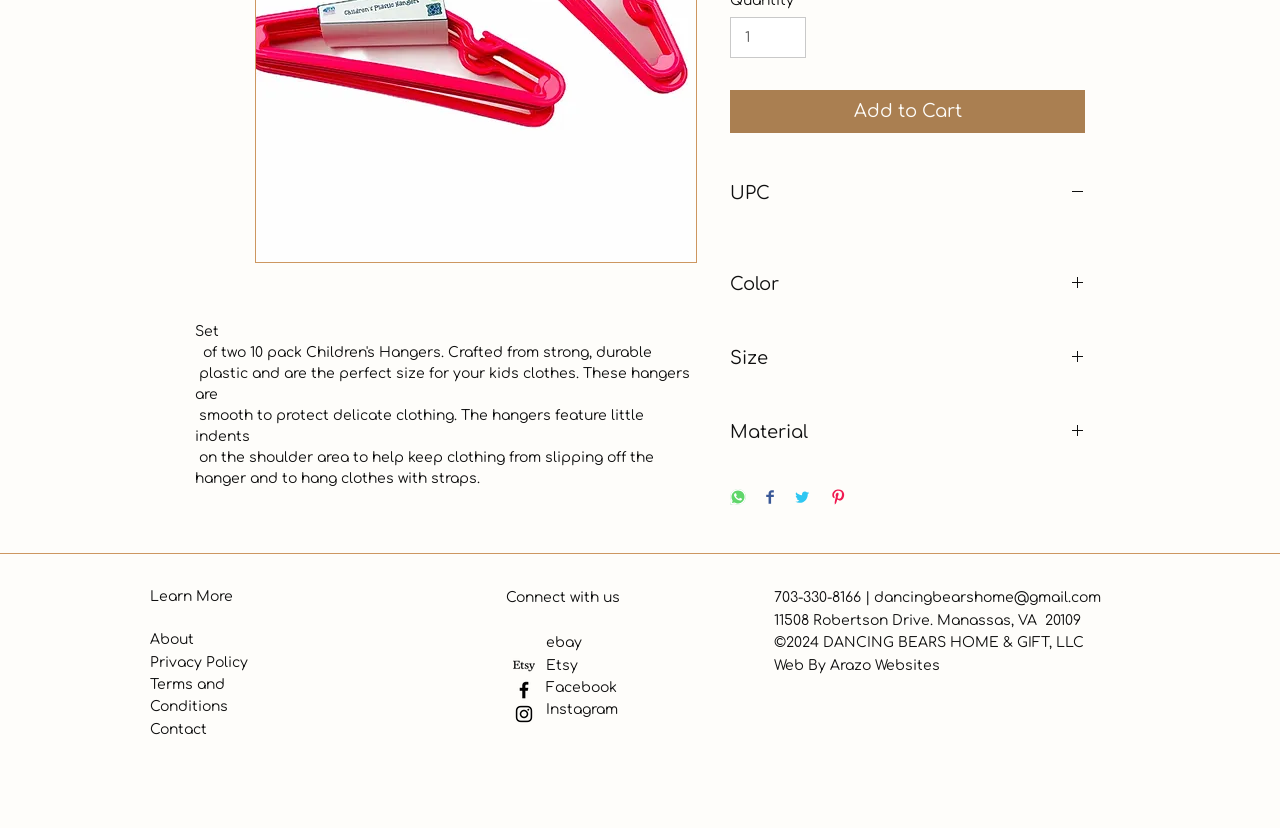Find and provide the bounding box coordinates for the UI element described here: "Arazo Websites". The coordinates should be given as four float numbers between 0 and 1: [left, top, right, bottom].

[0.648, 0.794, 0.734, 0.812]